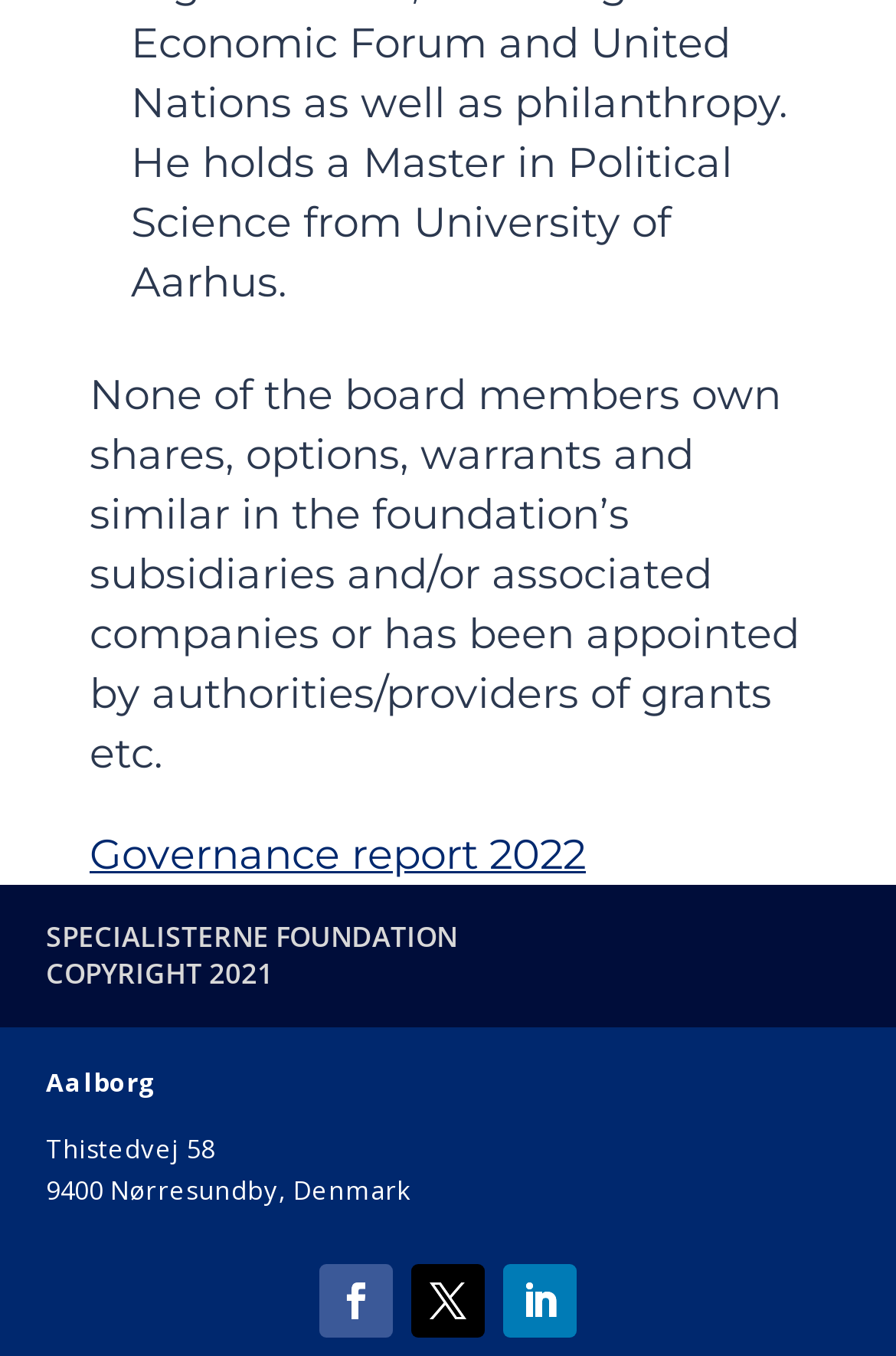What is the name of the foundation?
Your answer should be a single word or phrase derived from the screenshot.

SPECIALISTERNE FOUNDATION